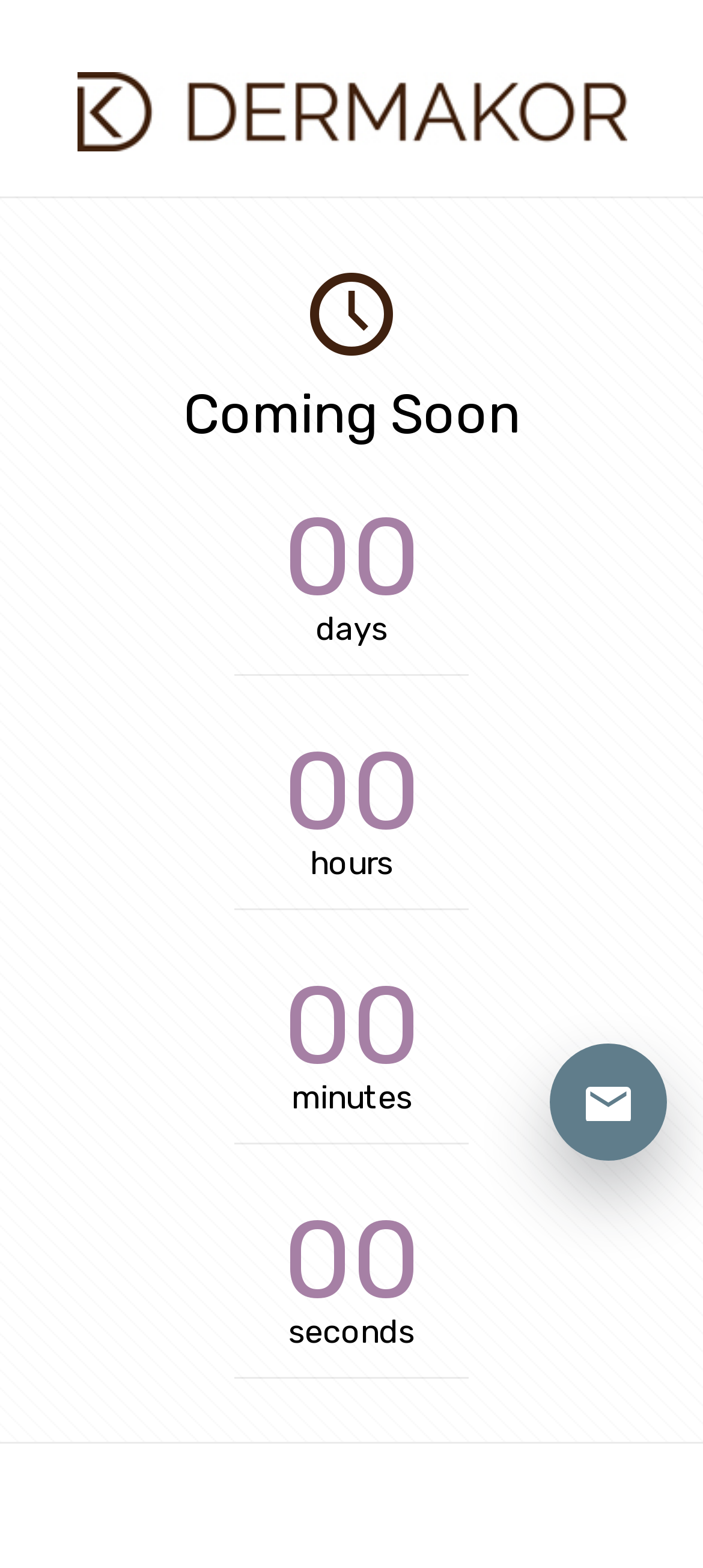What is the unit of time below the days counter?
Please provide a detailed and thorough answer to the question.

The unit of time below the days counter can be determined by looking at the heading element 'hours' which is located below the 'days' heading and above the horizontal separator, indicating that the unit of time is hours.